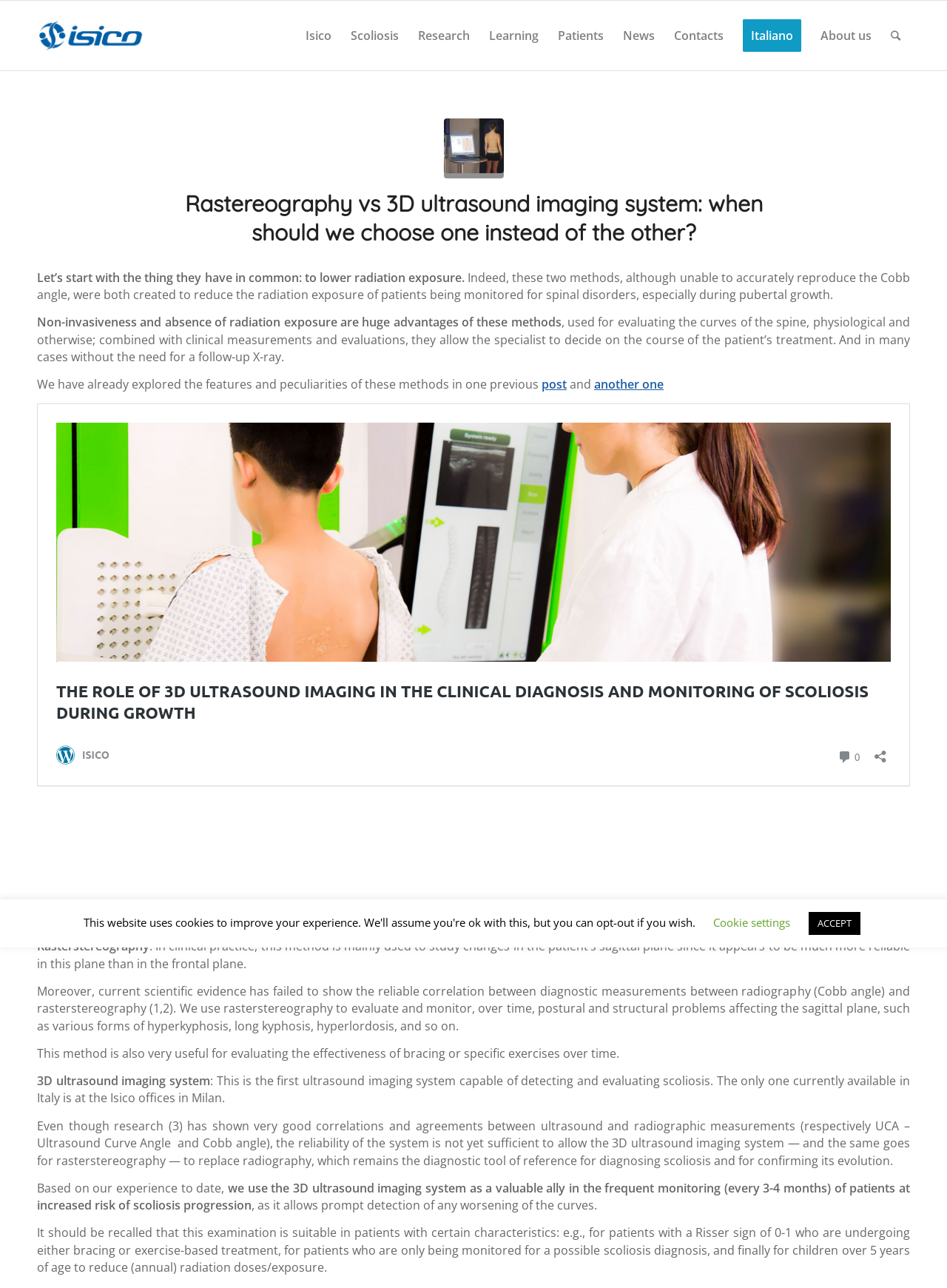Please identify the coordinates of the bounding box for the clickable region that will accomplish this instruction: "Read the recent post 'How Syrian Influencer Chef Omar, Accused of Assad Ties, Divided the Diaspora'".

None